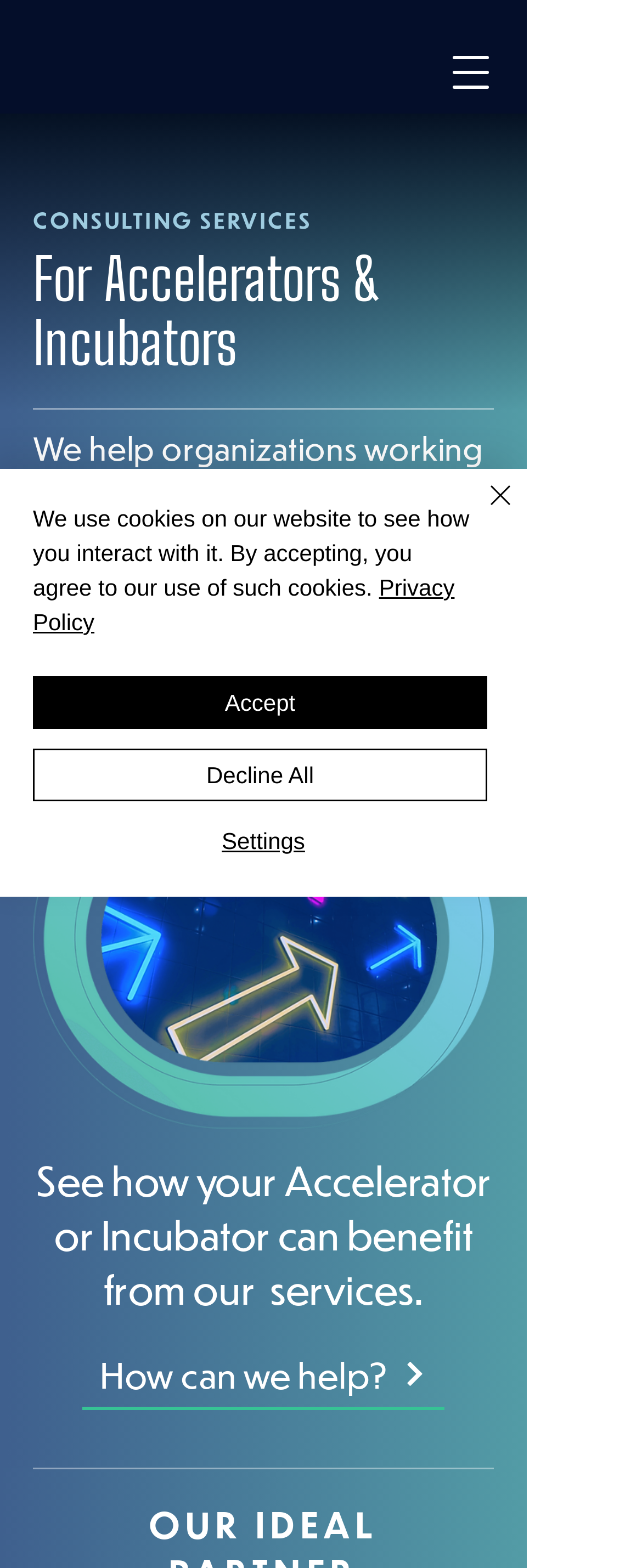What is the purpose of the image on the webpage?
Relying on the image, give a concise answer in one word or a brief phrase.

To illustrate consulting services